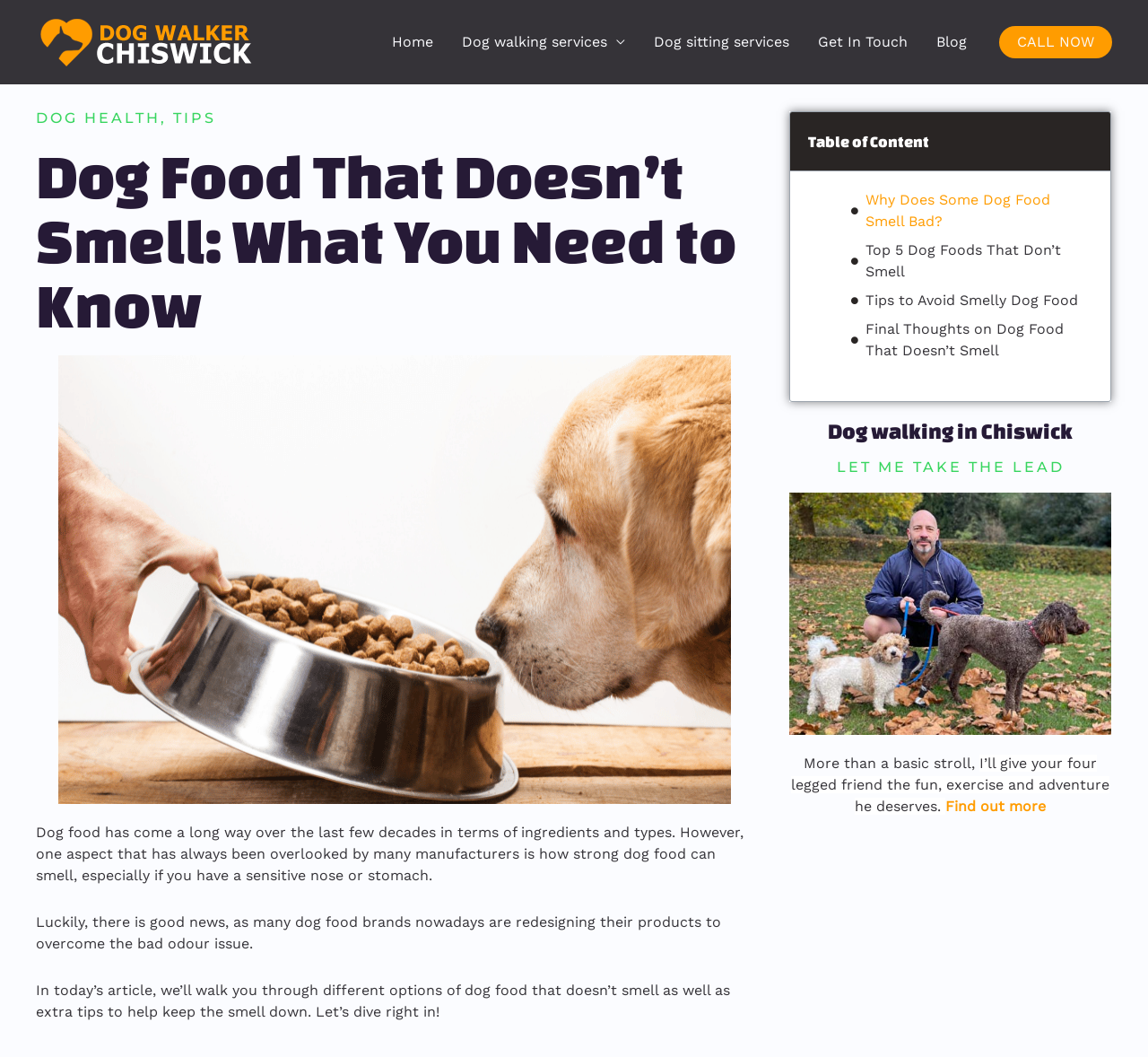Could you provide the bounding box coordinates for the portion of the screen to click to complete this instruction: "Find out more about dog walking services"?

[0.824, 0.754, 0.911, 0.771]